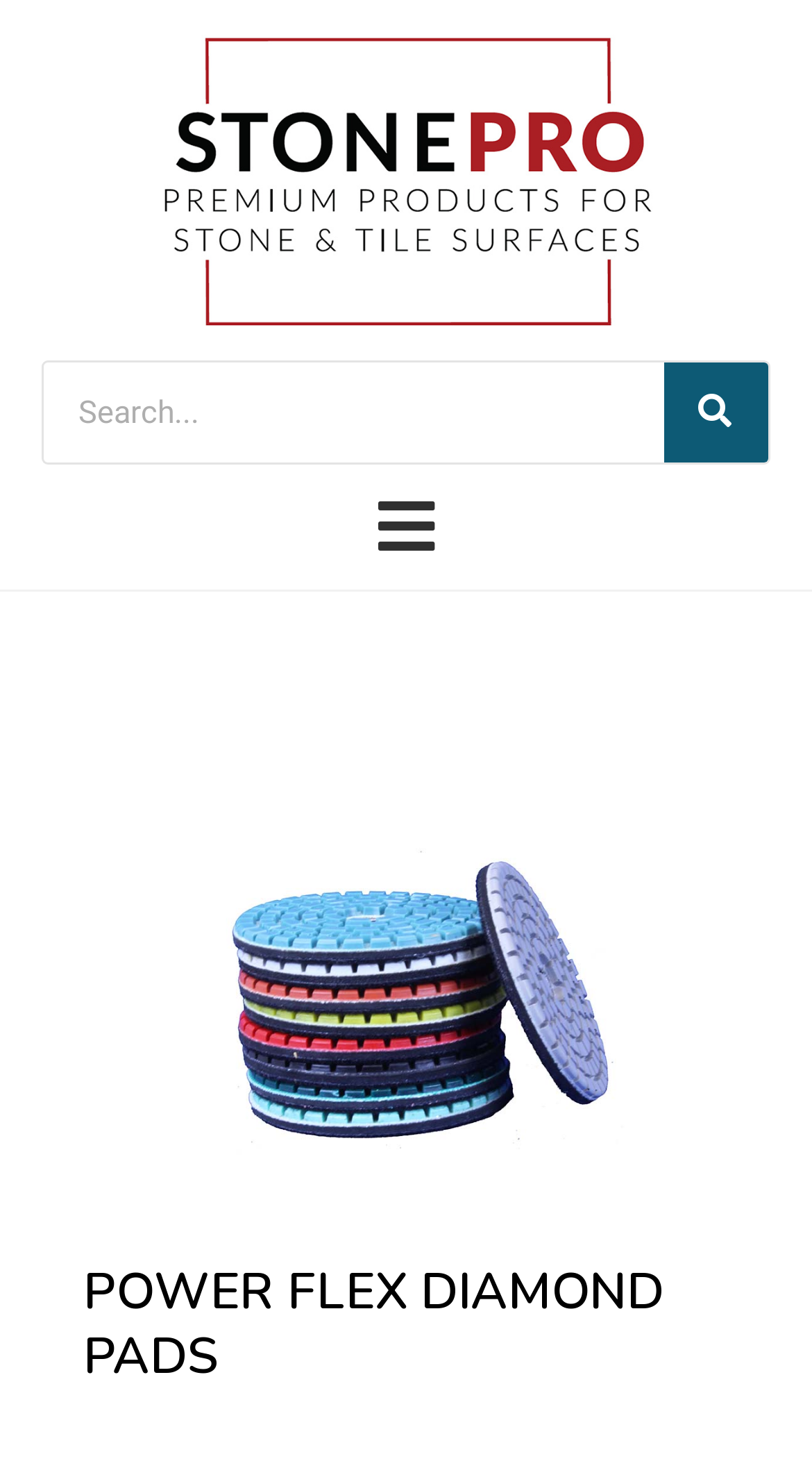What is the logo of the website?
Using the image, give a concise answer in the form of a single word or short phrase.

StonePro Logo